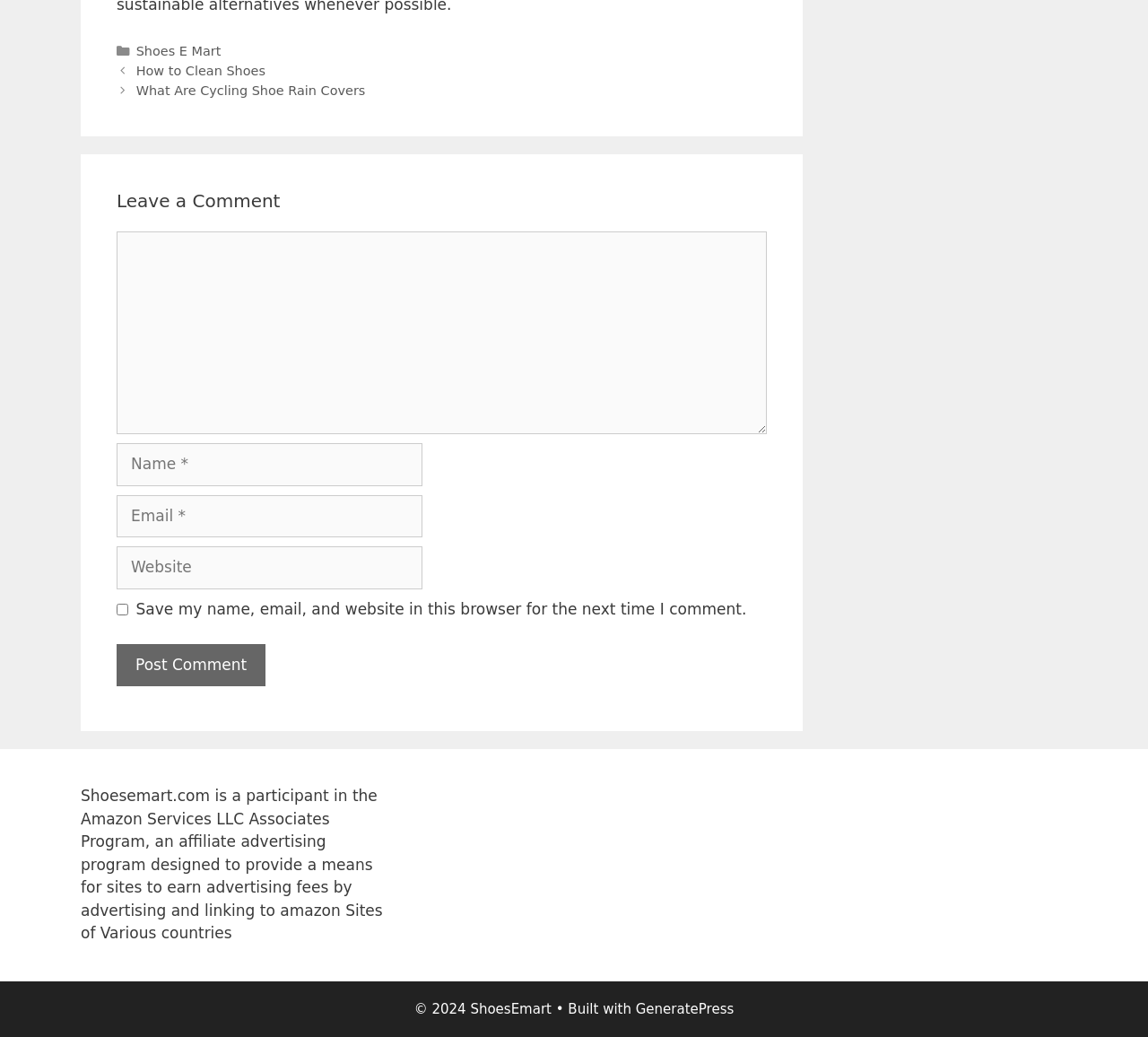Determine the bounding box coordinates of the element that should be clicked to execute the following command: "Visit the 'GeneratePress' website".

[0.554, 0.965, 0.639, 0.981]